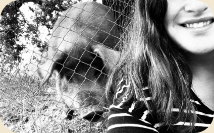Give a detailed account of the visual elements in the image.

The image captures a cheerful moment featuring a young woman with long, wavy hair, smiling warmly as she poses for a selfie. In the background, a pig can be seen behind a wire fence, adding a charming touch to the scene. The black-and-white filter enhances the nostalgic feel, creating a sense of connection to rural life and animal husbandry. This joyful interaction exemplifies the essence of community farming and the experiences shared while engaging with the land and its inhabitants. The setting suggests an environment where individuals can immerse themselves in agricultural practices, contributing to a sustainable lifestyle.